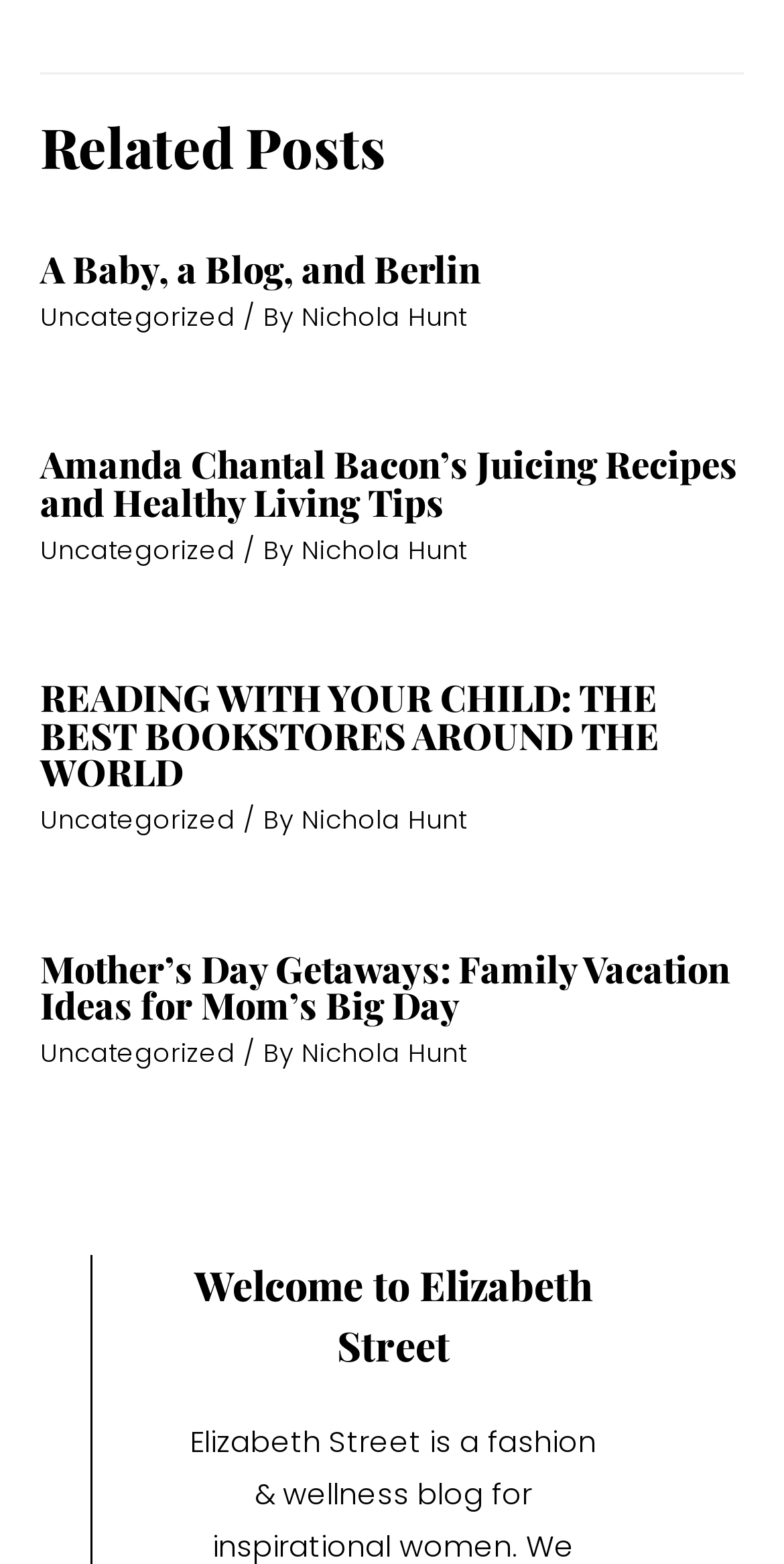Give a one-word or short phrase answer to the question: 
Who is the author of the third article?

Nichola Hunt